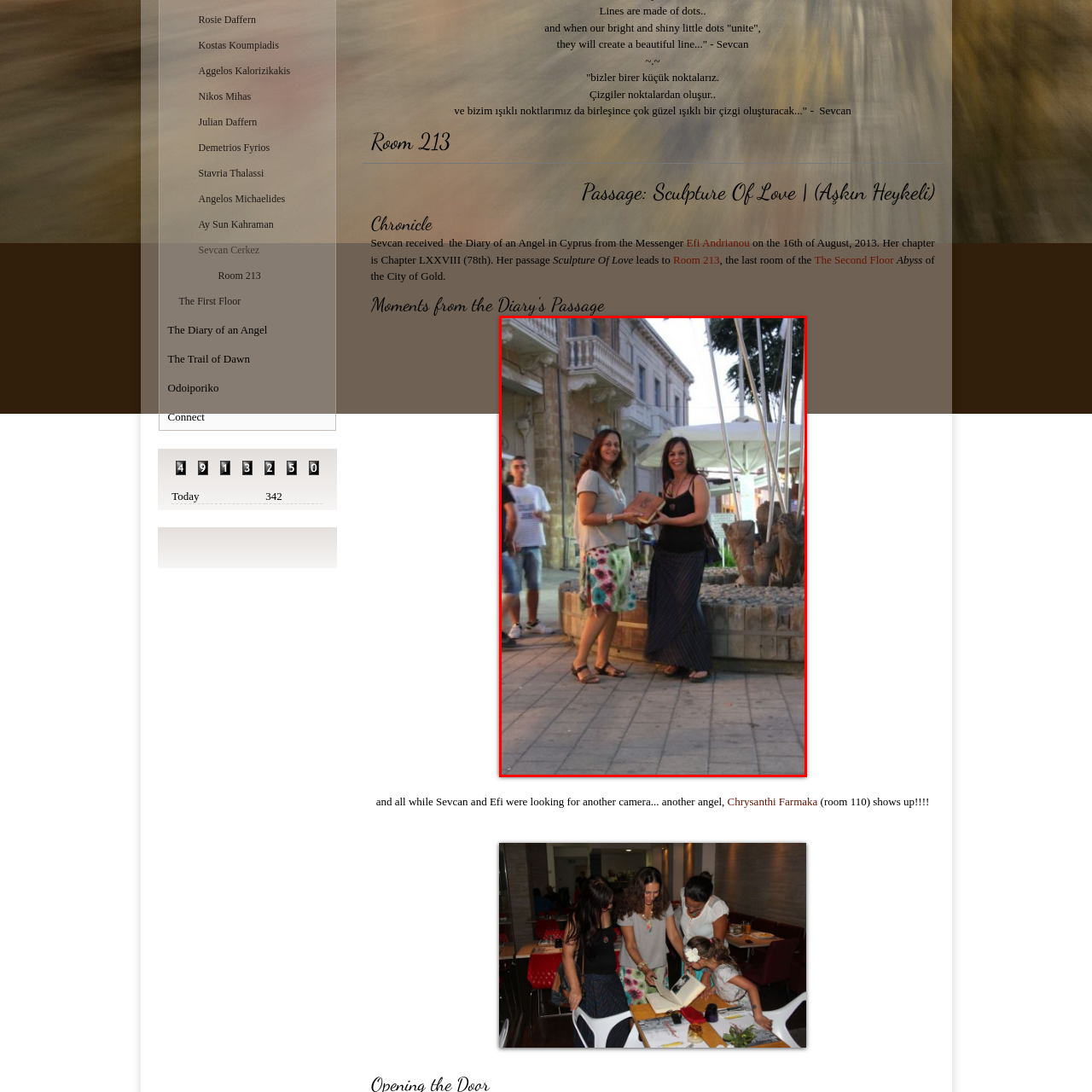View the element within the red boundary, What is the atmosphere in the background? 
Deliver your response in one word or phrase.

lively